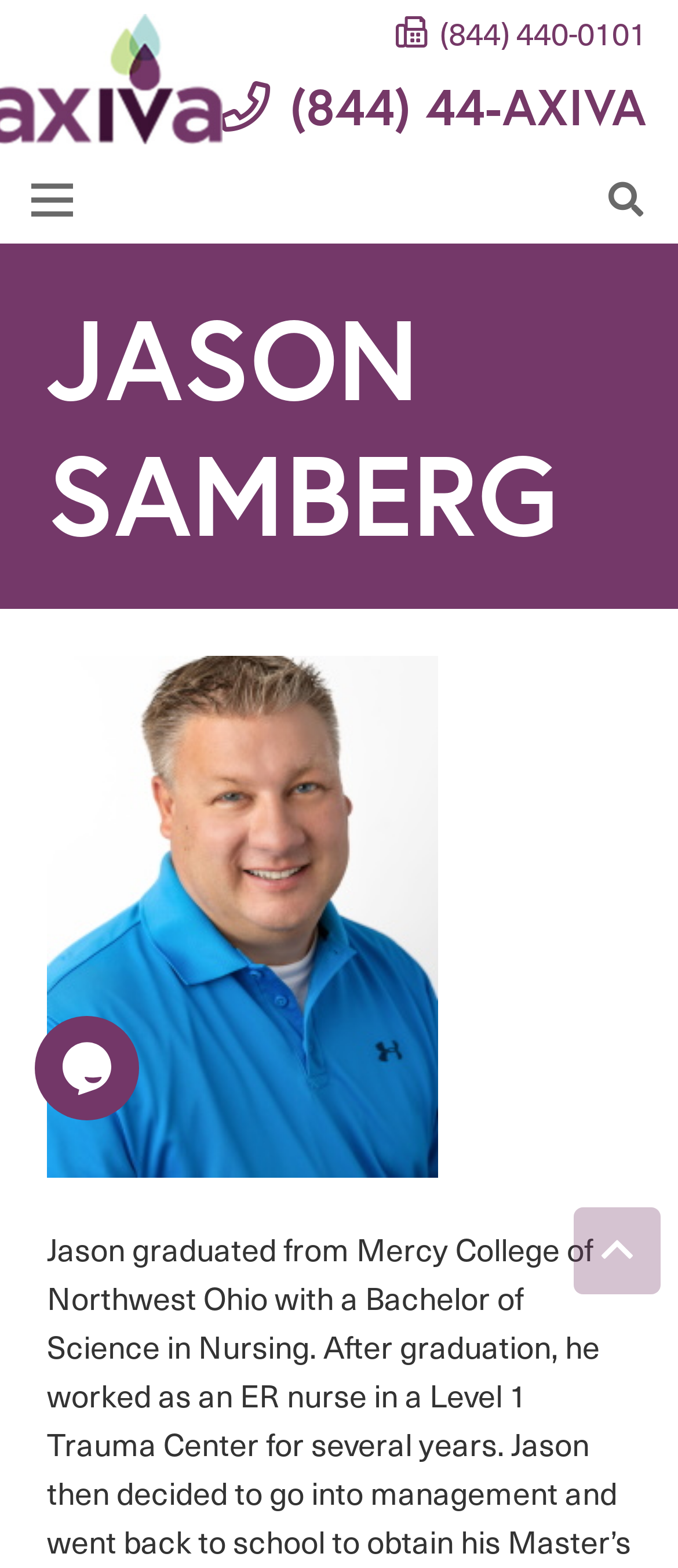What is the type of widget on the bottom left?
Please look at the screenshot and answer using one word or phrase.

chat widget